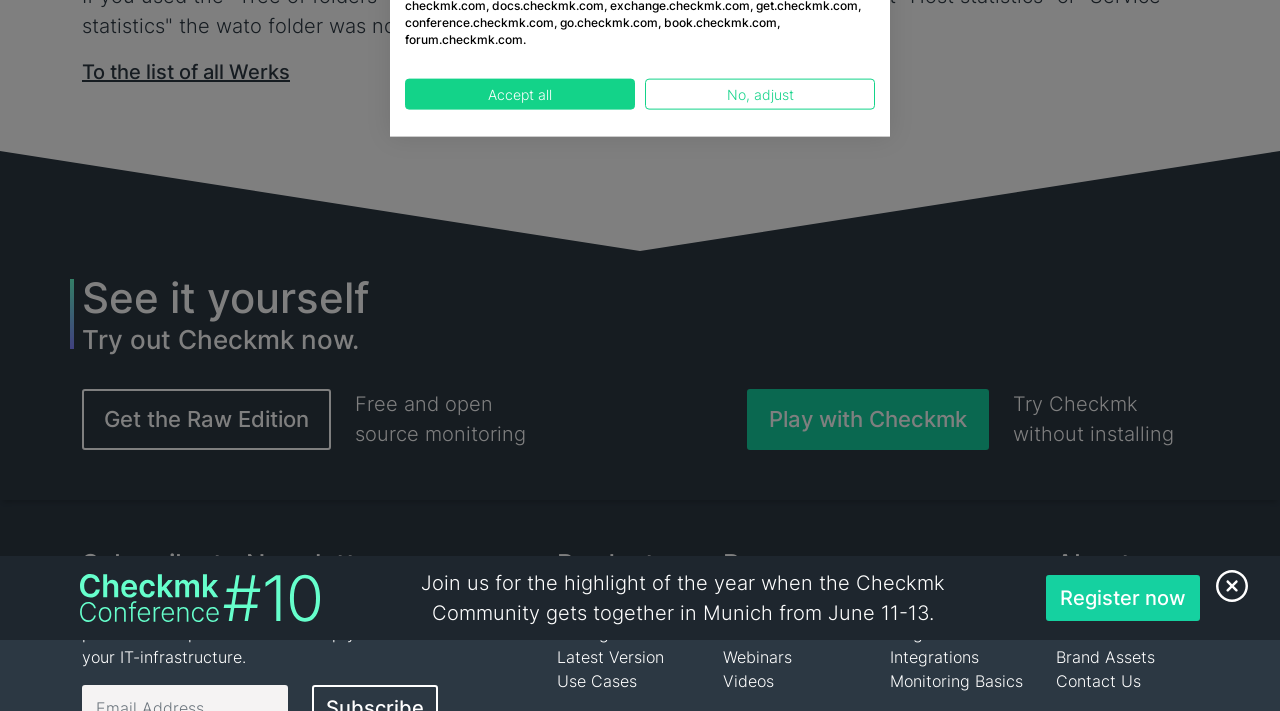Predict the bounding box of the UI element that fits this description: "Company".

[0.825, 0.842, 0.881, 0.871]